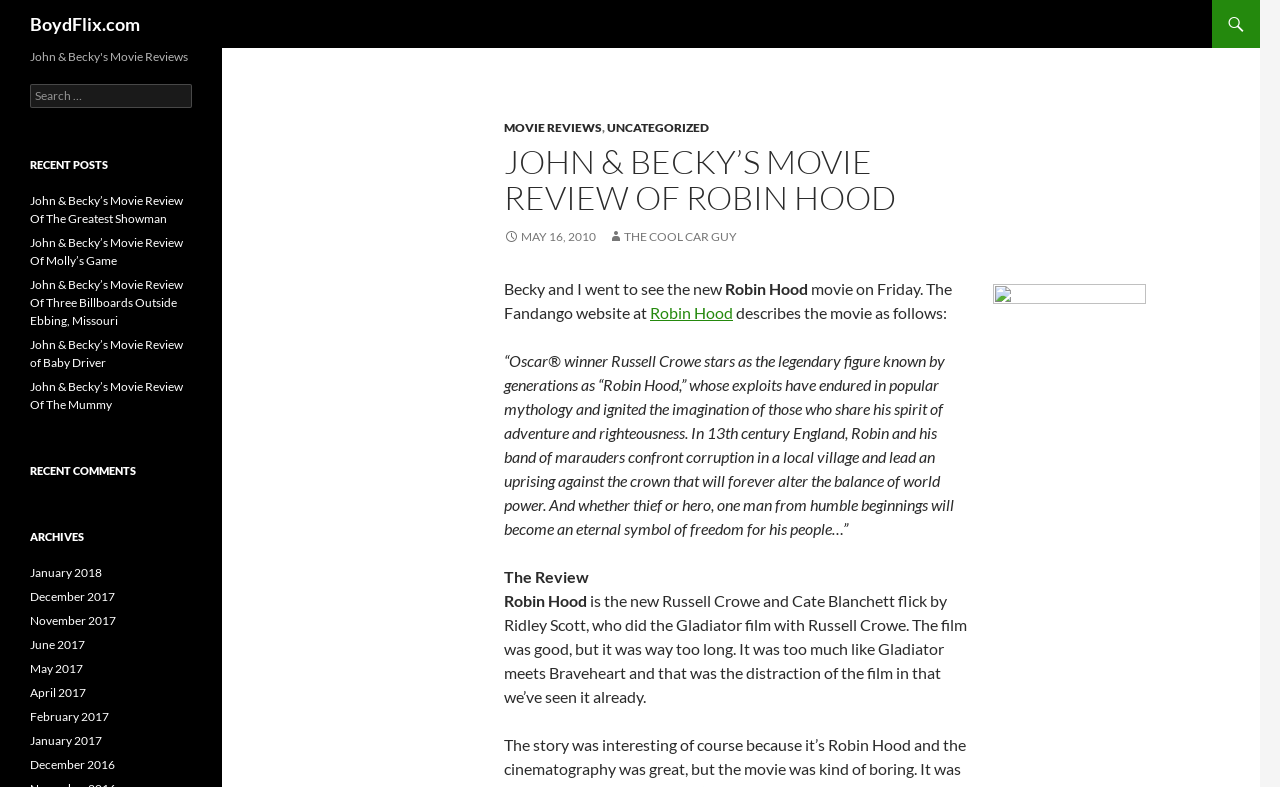Use a single word or phrase to answer the question: What is the date of the movie review?

MAY 16, 2010